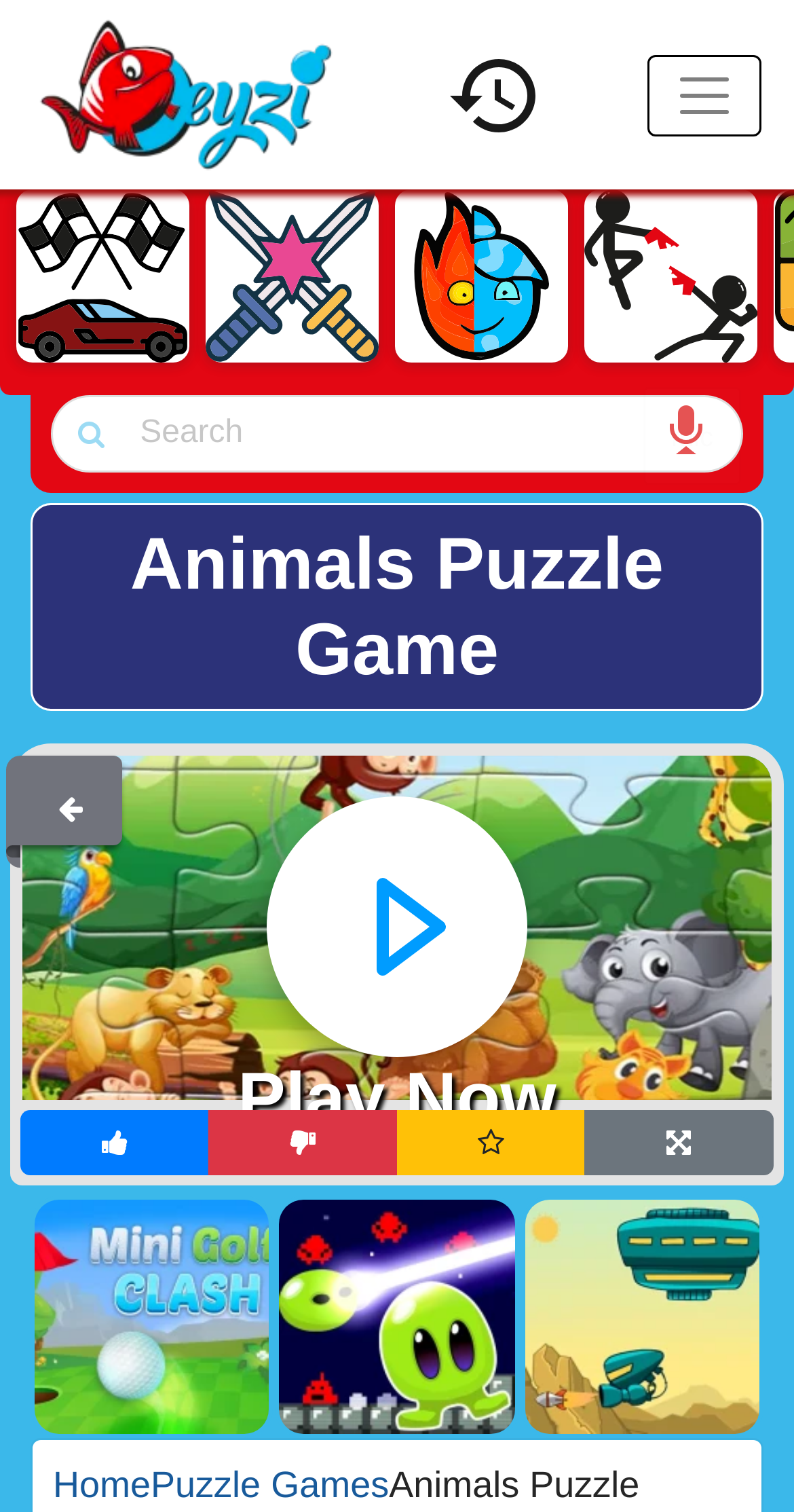Utilize the details in the image to thoroughly answer the following question: What is the text on the button next to the search box?

I looked for a button element next to the search box and found an image with a caption 'MIC', which is likely the text on the button.